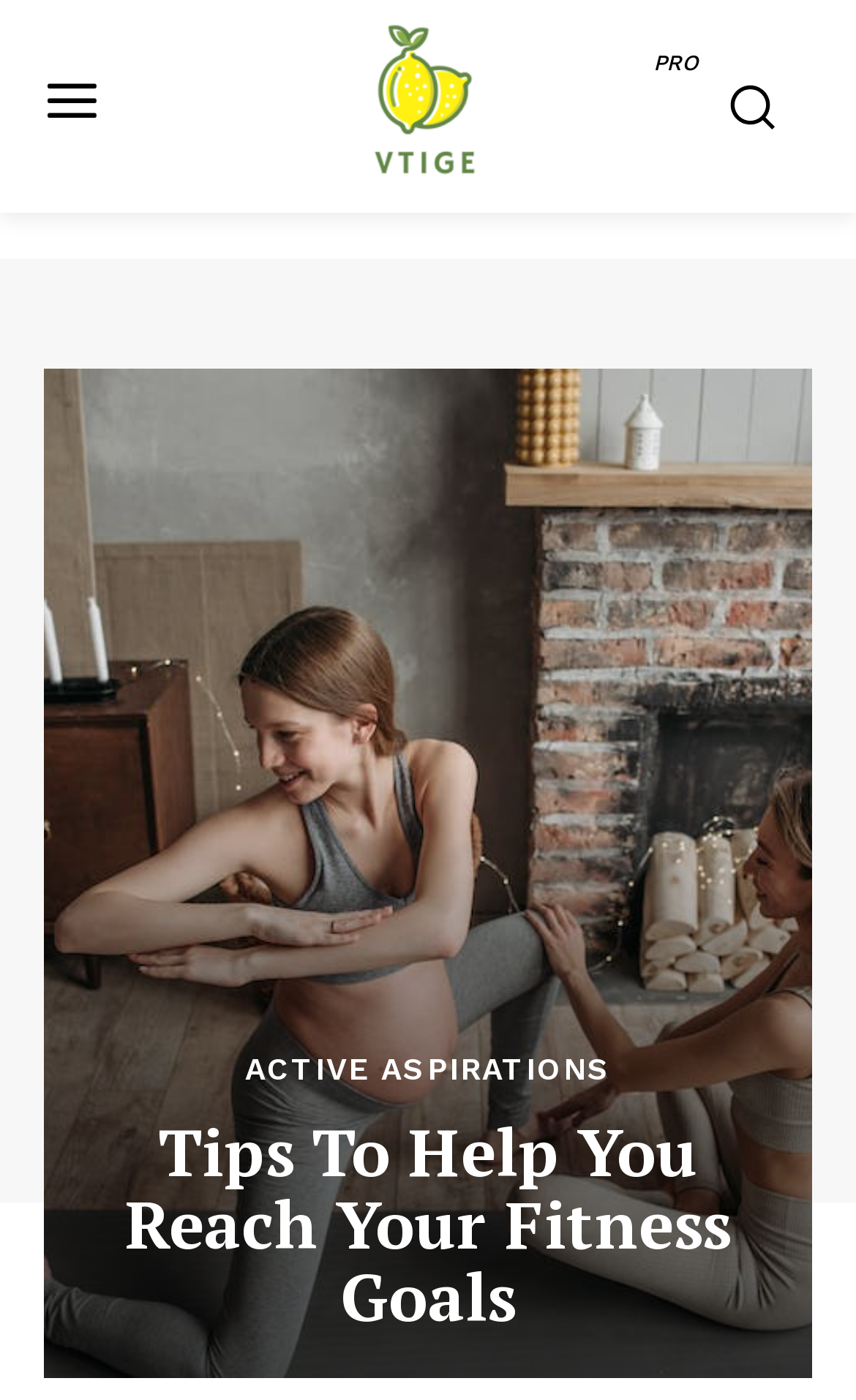Locate the bounding box of the UI element based on this description: "Terms of Service". Provide four float numbers between 0 and 1 as [left, top, right, bottom].

None